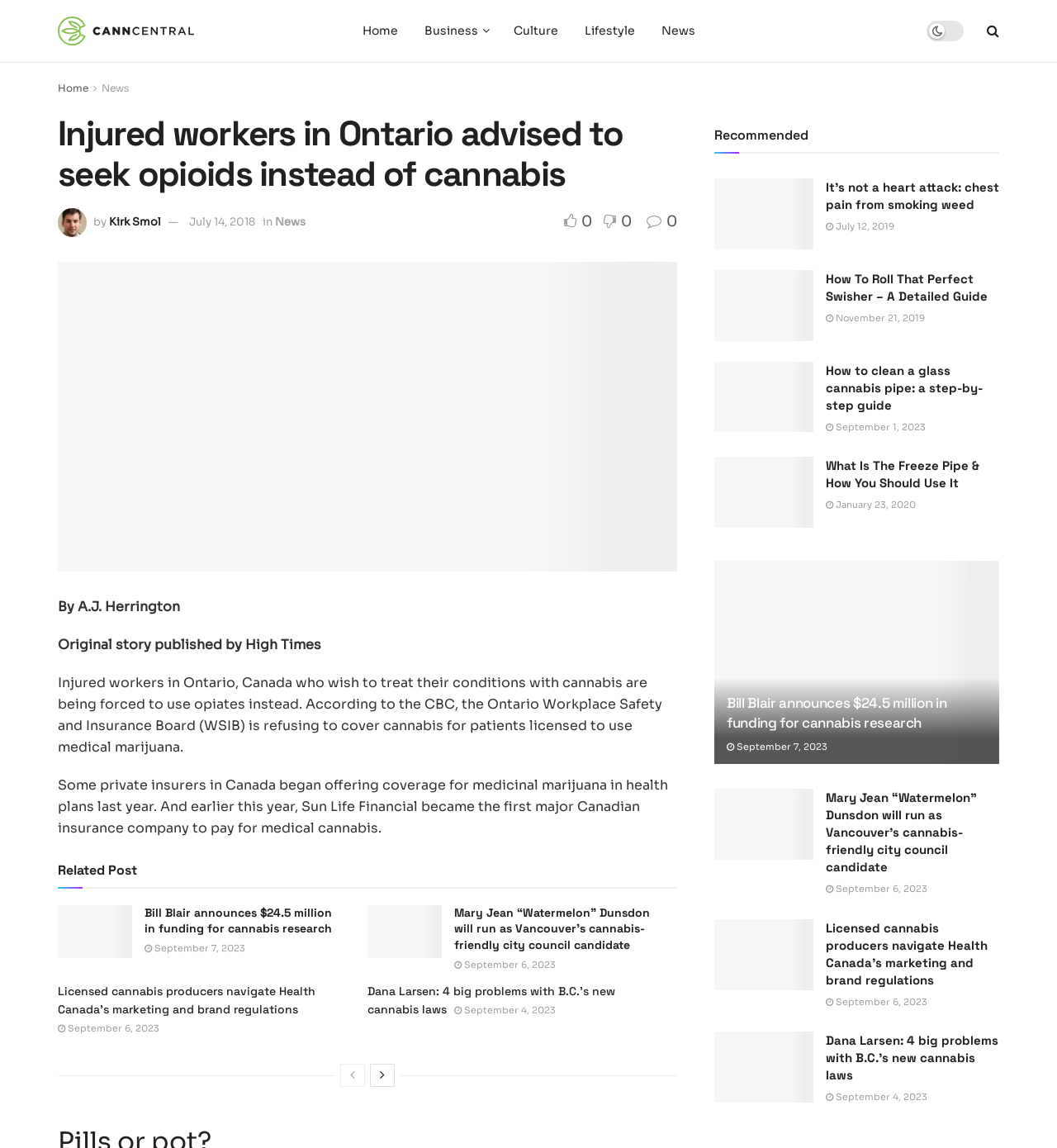How many related posts are shown?
From the screenshot, supply a one-word or short-phrase answer.

3